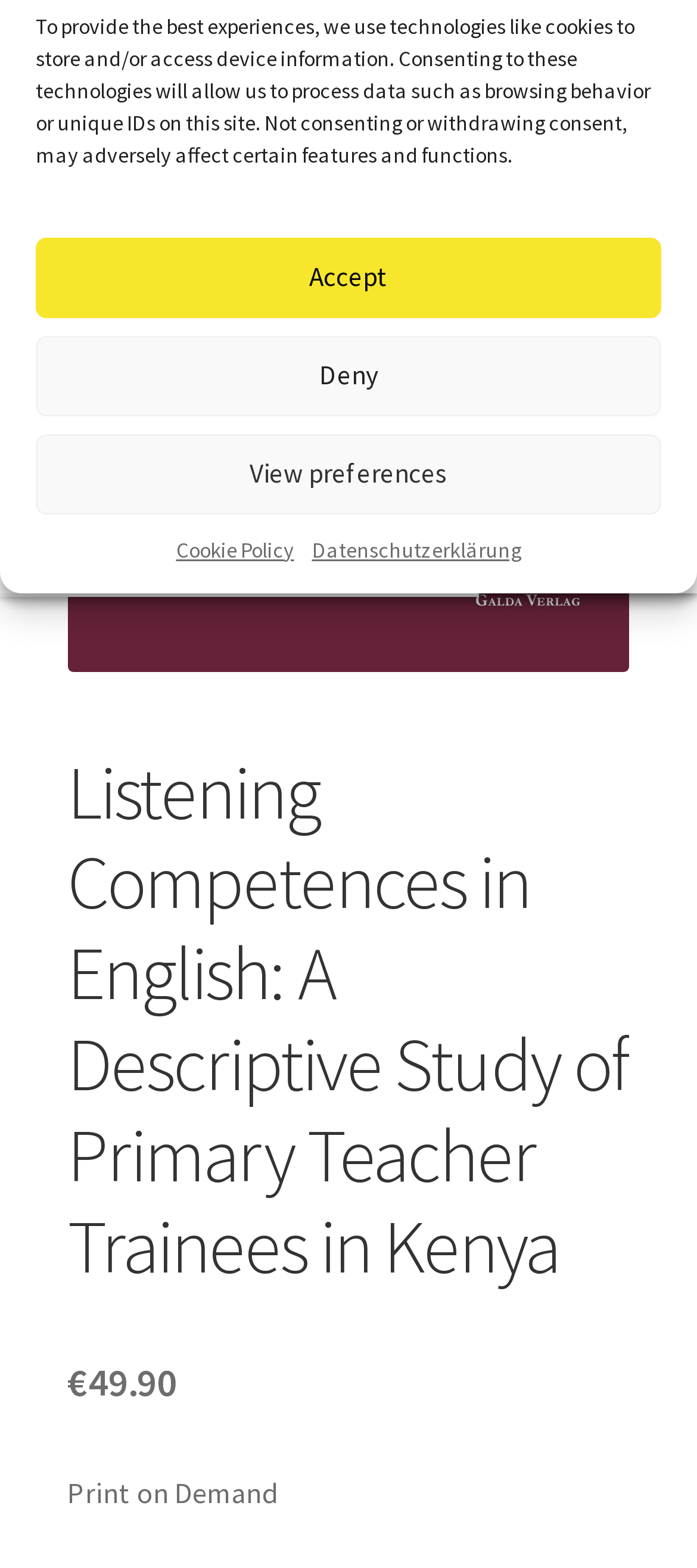Please determine the bounding box of the UI element that matches this description: Accept. The coordinates should be given as (top-left x, top-left y, bottom-right x, bottom-right y), with all values between 0 and 1.

[0.051, 0.151, 0.949, 0.202]